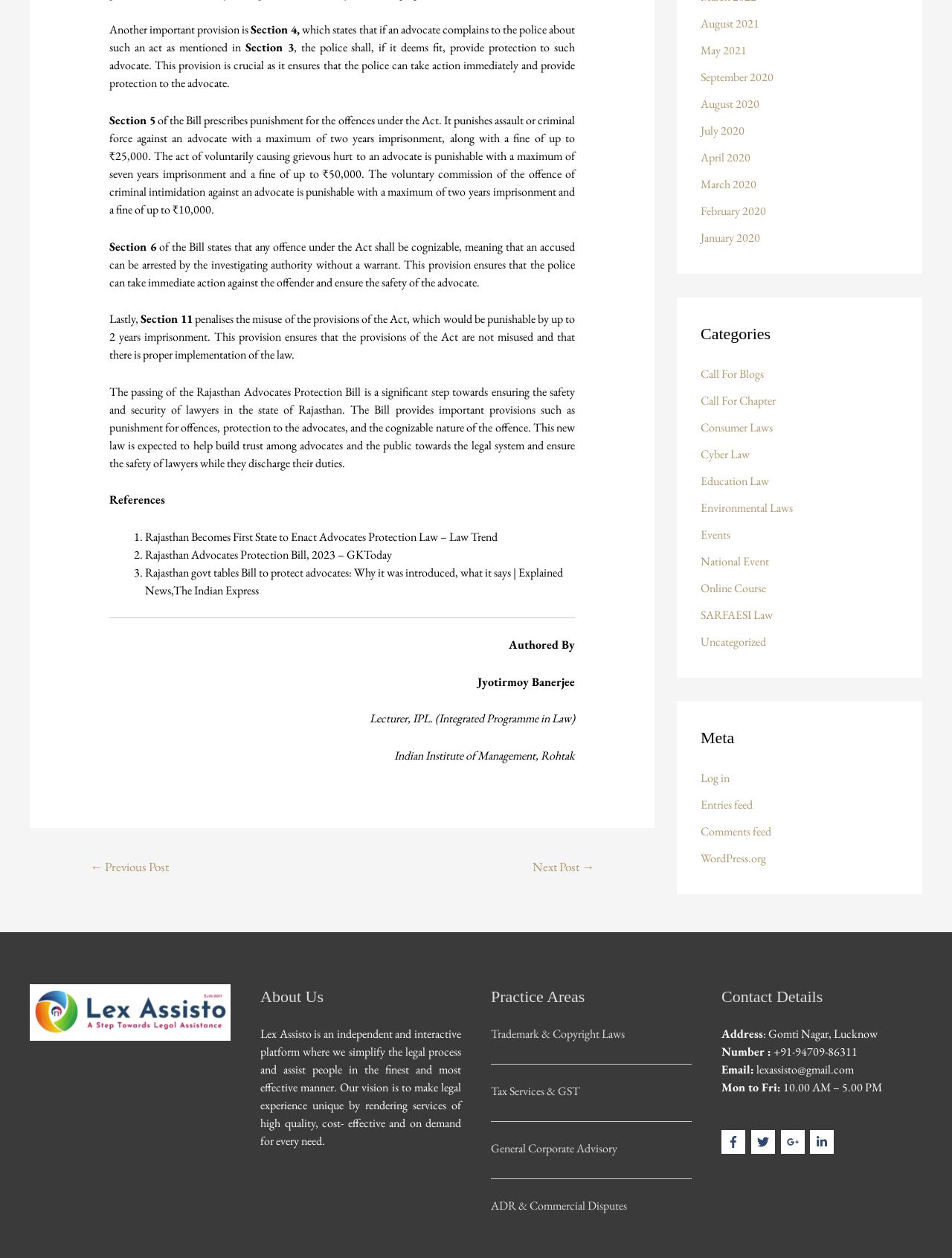What is the maximum imprisonment for voluntarily causing grievous hurt to an advocate?
Based on the screenshot, answer the question with a single word or phrase.

seven years